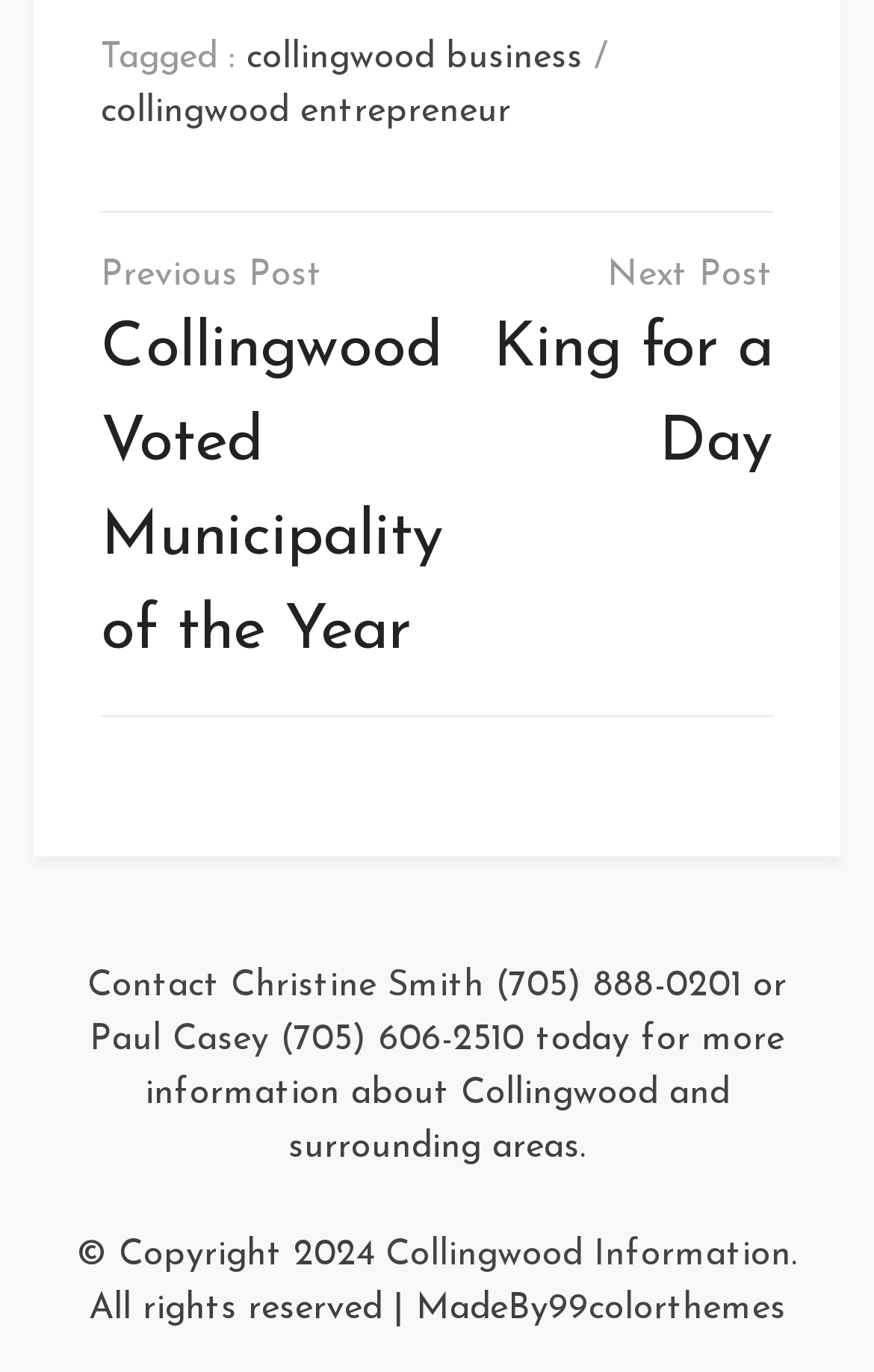Please specify the bounding box coordinates of the area that should be clicked to accomplish the following instruction: "Contact Christine Smith". The coordinates should consist of four float numbers between 0 and 1, i.e., [left, top, right, bottom].

[0.1, 0.706, 0.554, 0.732]